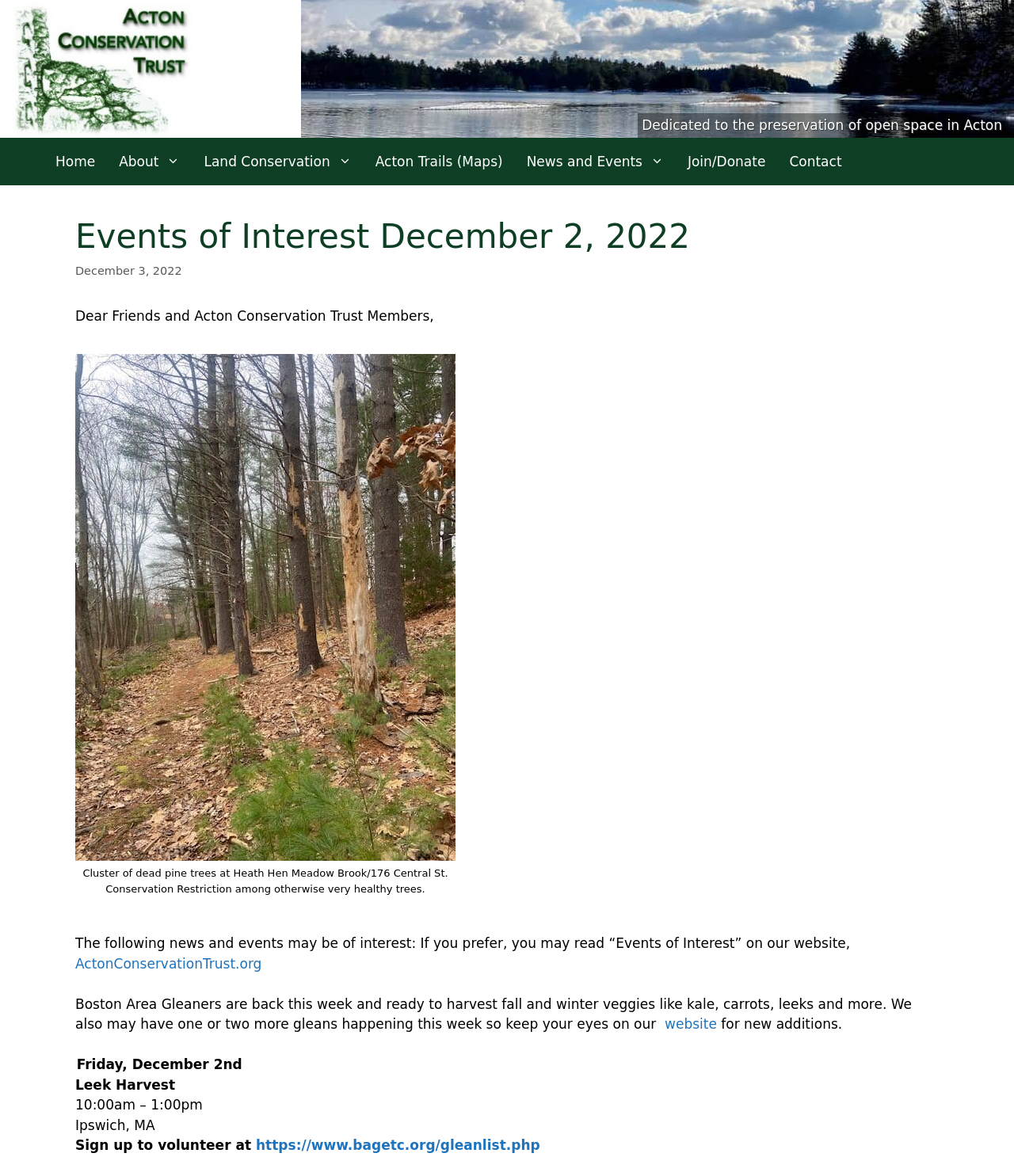Determine the bounding box coordinates for the area you should click to complete the following instruction: "Sign up to volunteer at the 'Leek Harvest' event".

[0.252, 0.967, 0.533, 0.981]